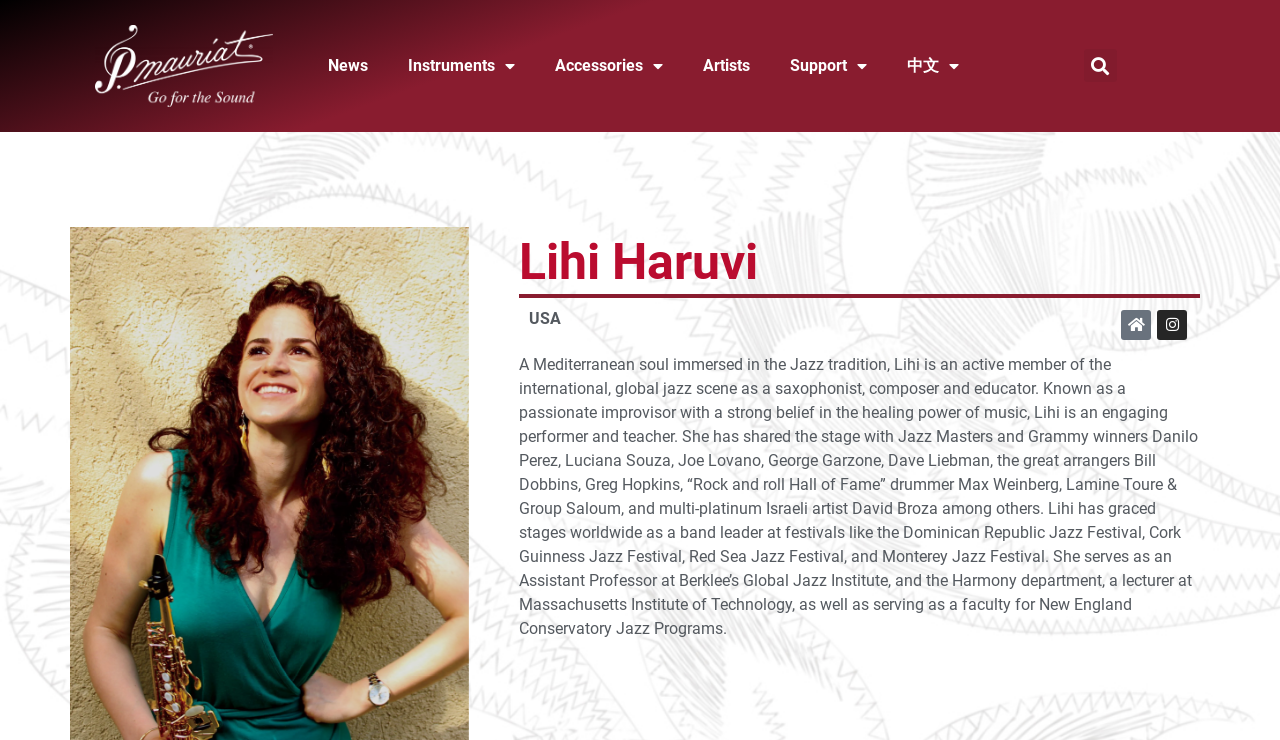Provide the bounding box coordinates of the HTML element described as: "中文". The bounding box coordinates should be four float numbers between 0 and 1, i.e., [left, top, right, bottom].

[0.693, 0.058, 0.765, 0.12]